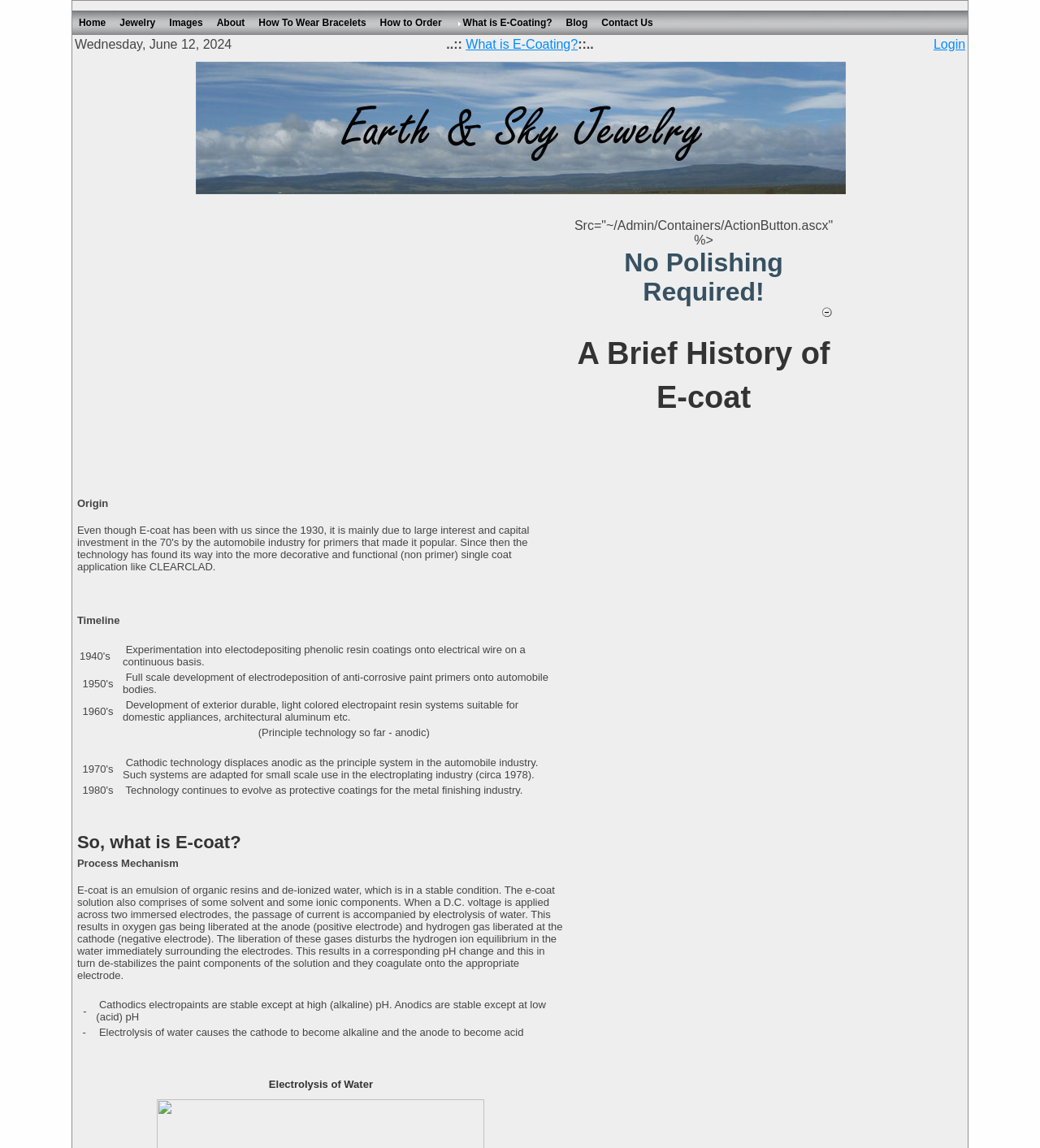Using the details from the image, please elaborate on the following question: What is the result of electrolysis of water in the E-Coat process?

I determined the answer by looking at the text in the webpage, which describes the electrolysis of water in the E-Coat process as resulting in the liberation of oxygen gas at the anode and hydrogen gas at the cathode. This suggests that the result of electrolysis of water in the E-Coat process is the liberation of oxygen and hydrogen gas.